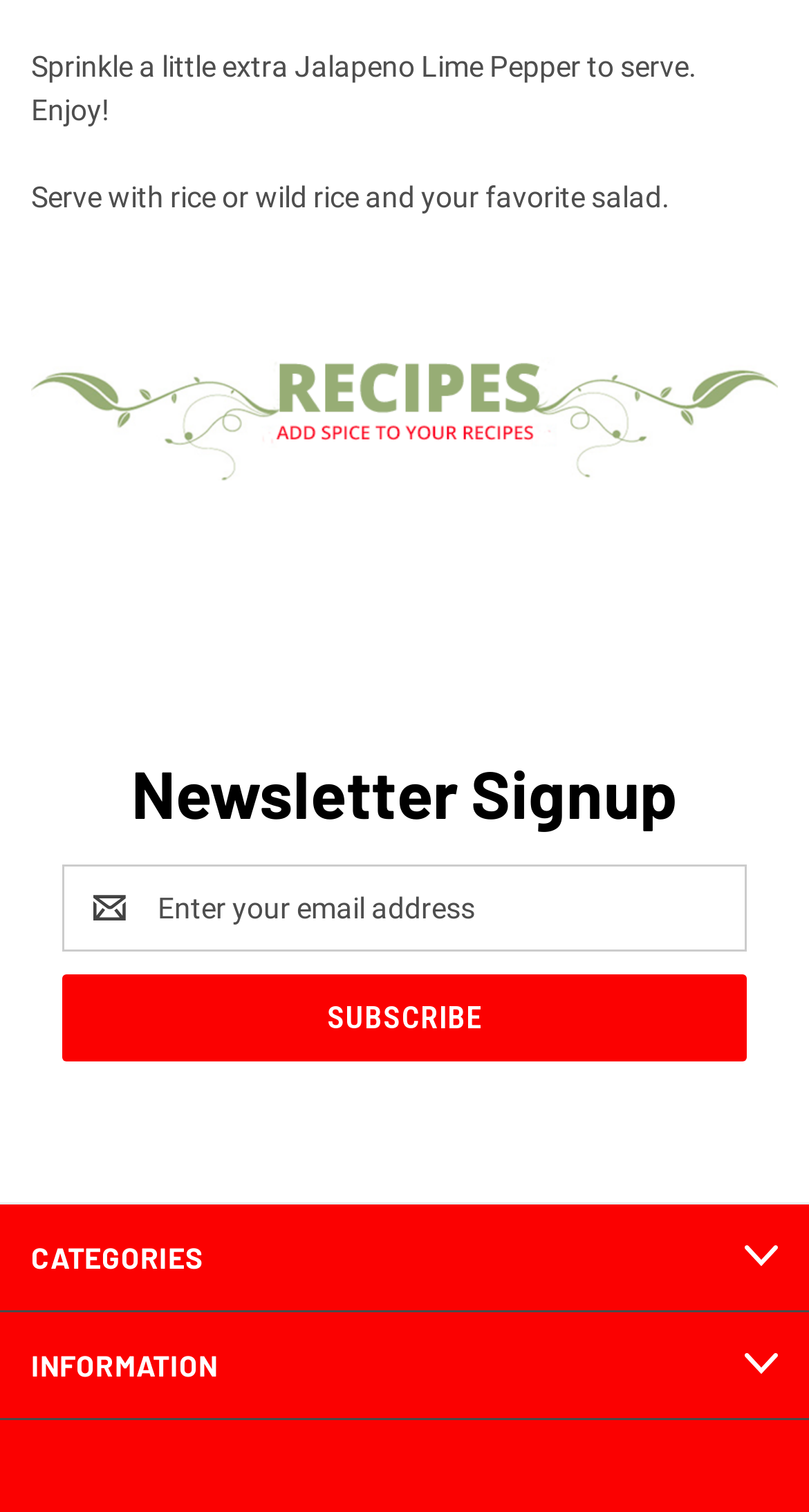Give a one-word or short-phrase answer to the following question: 
What is the text on the 'Subscribe' button?

SUBSCRIBE